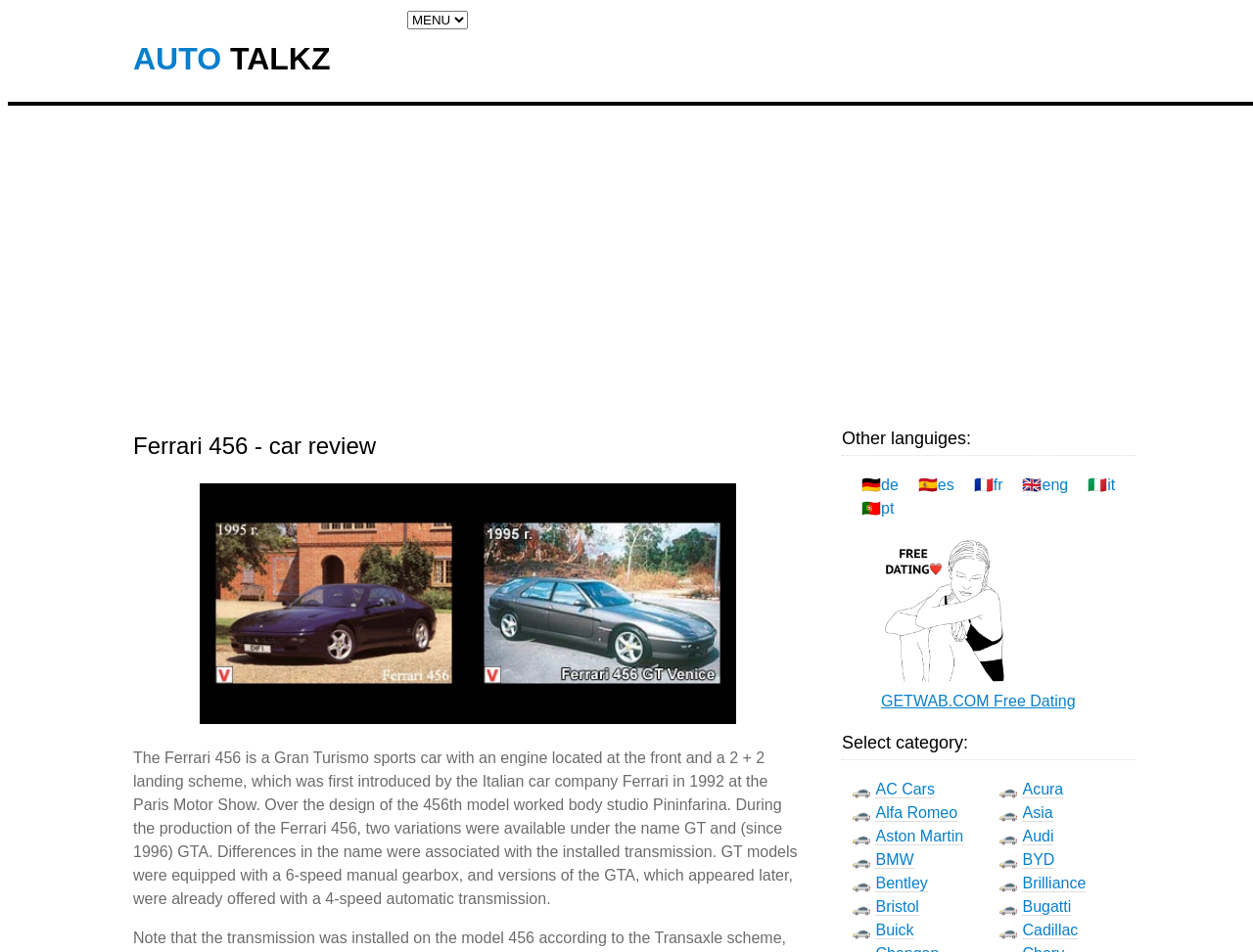Identify and extract the main heading from the webpage.

Ferrari 456 - car review